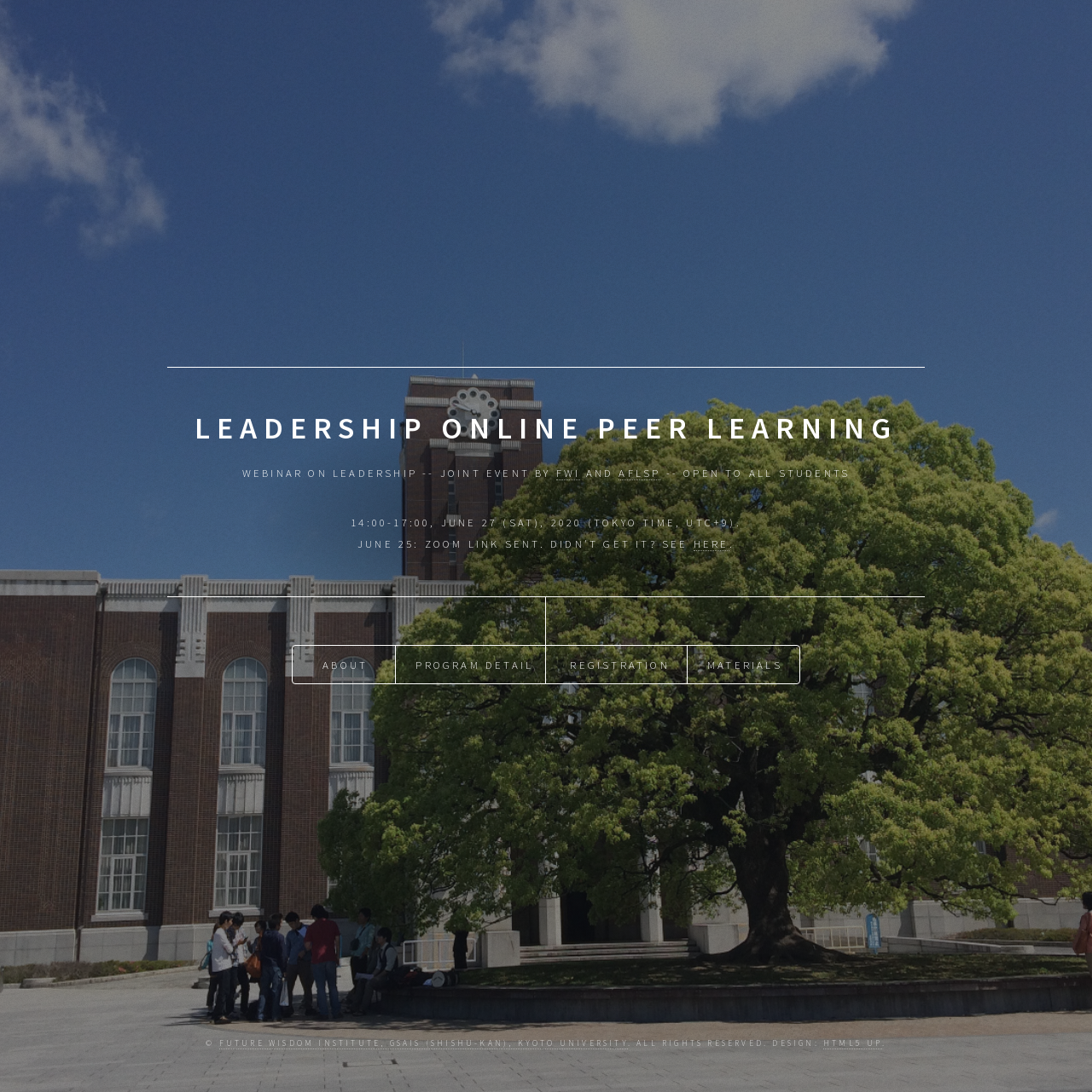What is the purpose of the link 'HERE'?
Please use the visual content to give a single word or phrase answer.

Registration